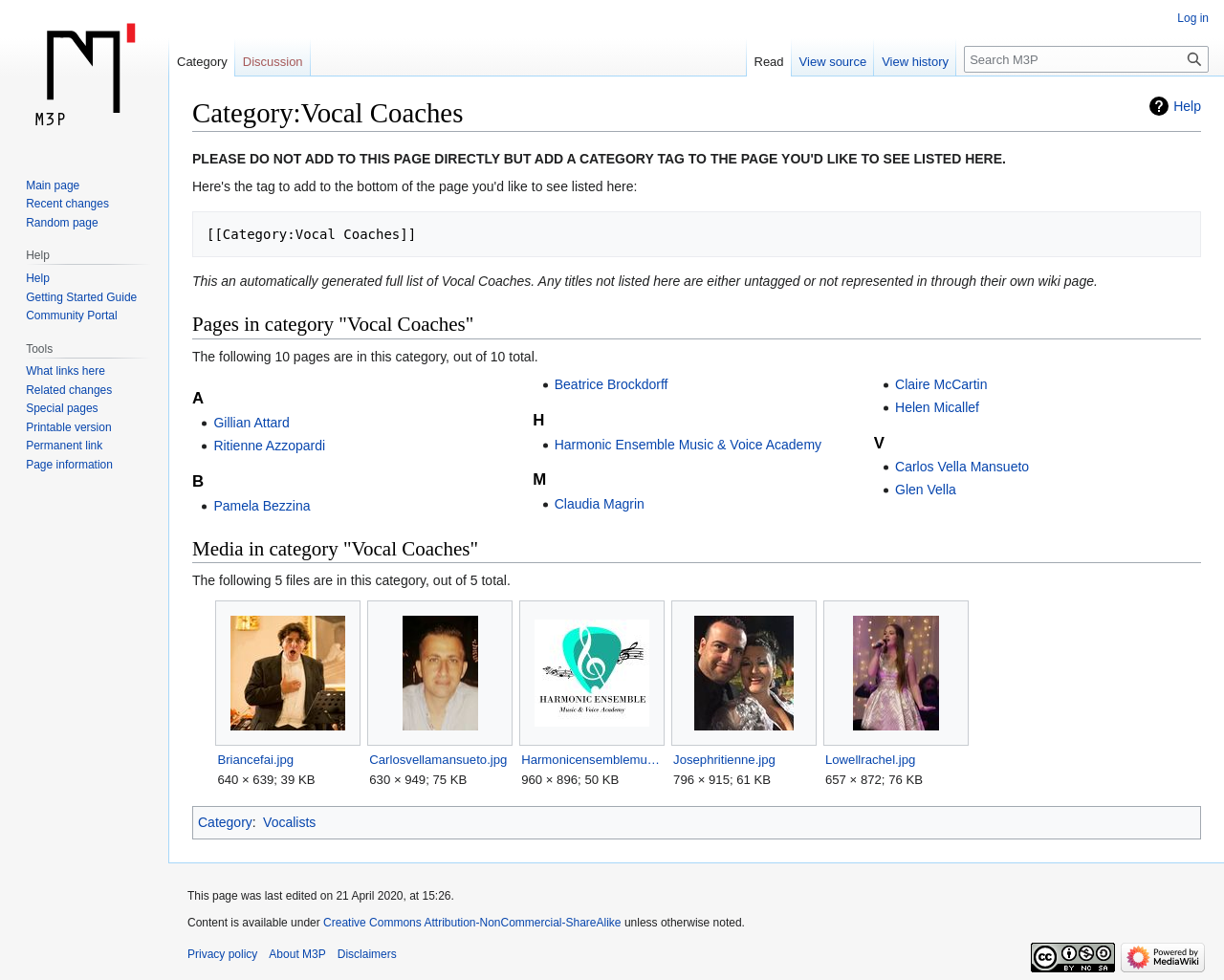Please identify the bounding box coordinates of the region to click in order to complete the task: "View history". The coordinates must be four float numbers between 0 and 1, specified as [left, top, right, bottom].

[0.714, 0.039, 0.781, 0.078]